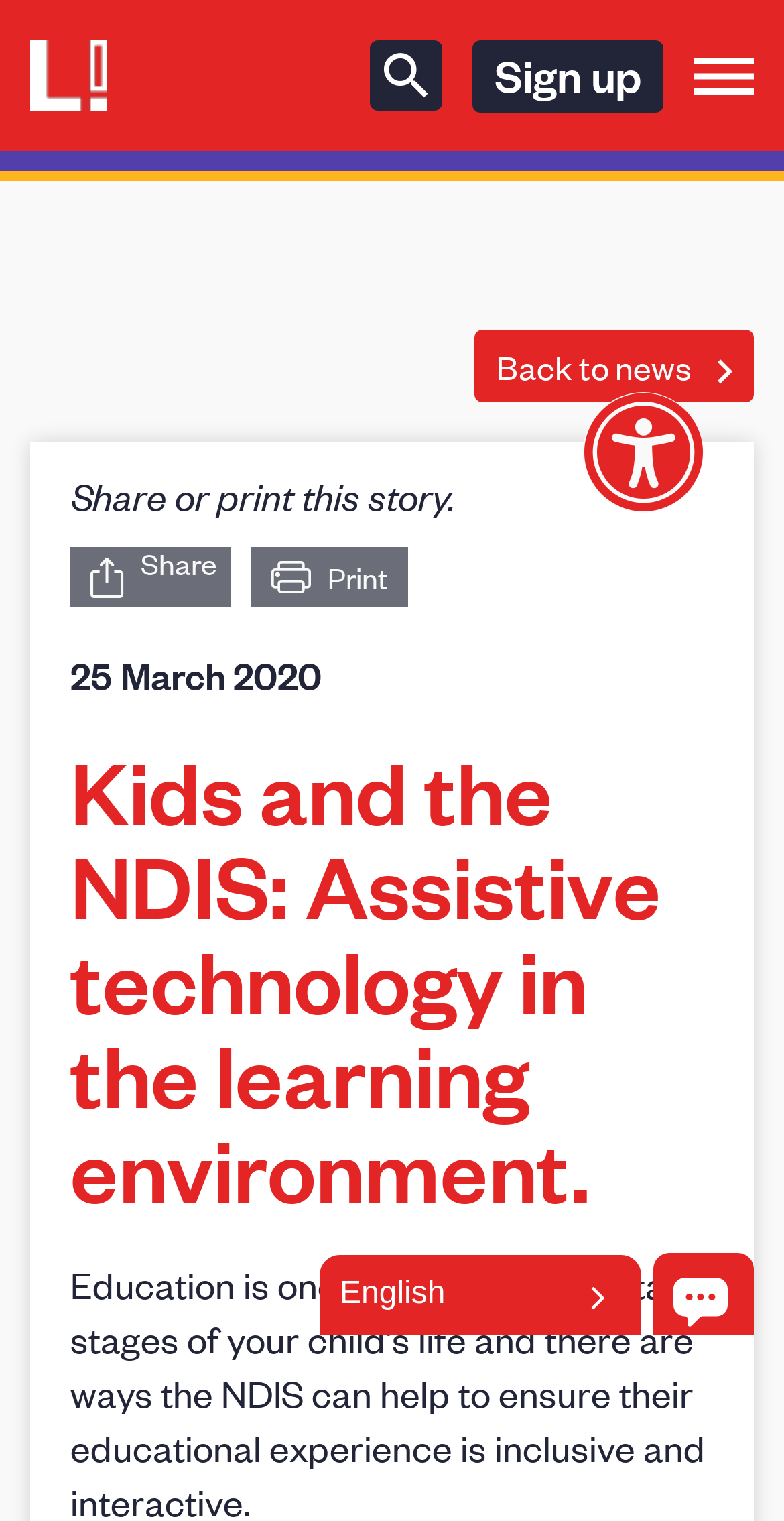Determine the bounding box coordinates of the clickable region to follow the instruction: "Share this story".

[0.09, 0.36, 0.295, 0.381]